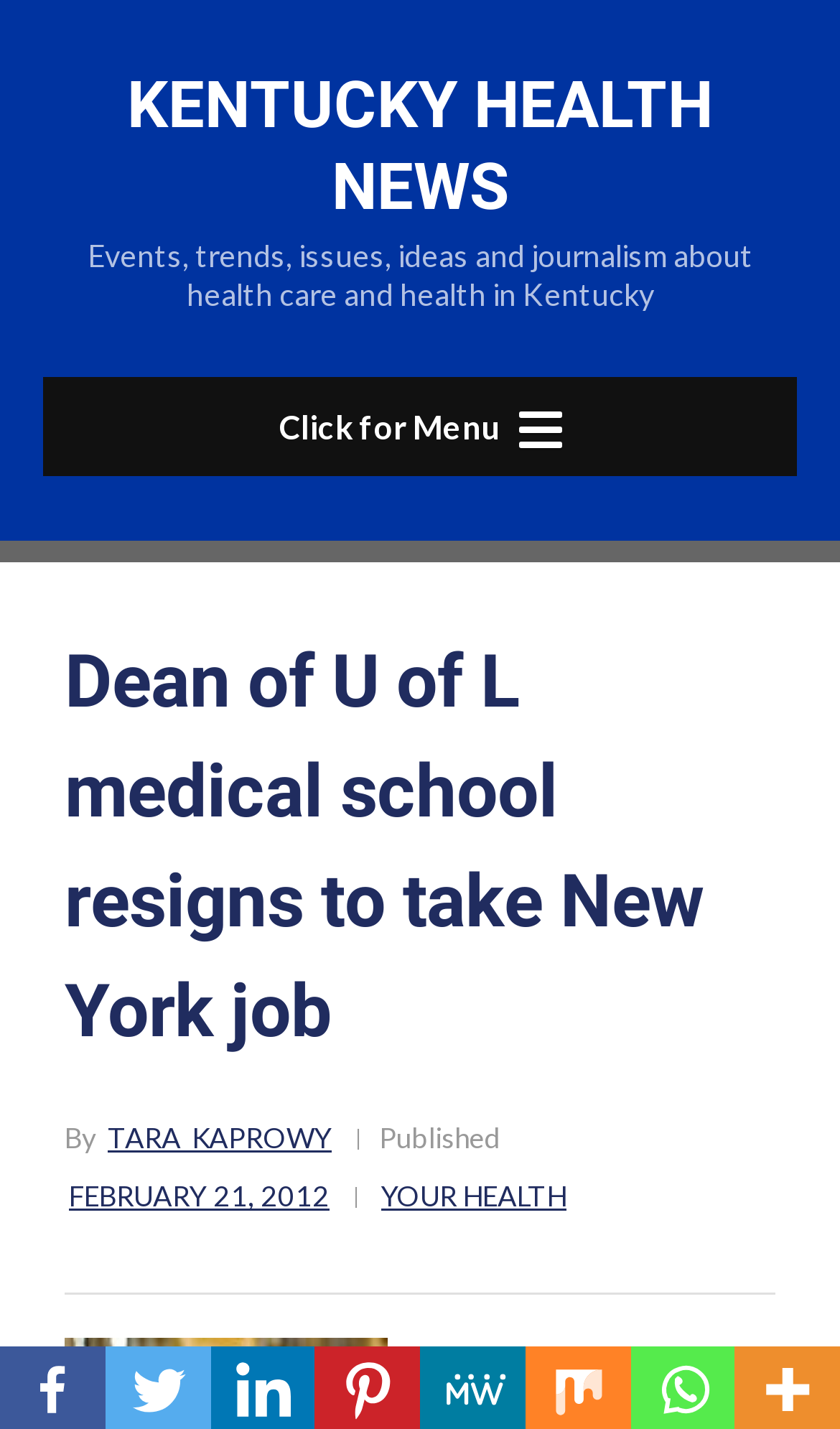Write a detailed summary of the webpage, including text, images, and layout.

The webpage appears to be a news article page, specifically from Kentucky Health News. At the top, there is a link to the Kentucky Health News website, followed by a brief description of the website's focus on health care and health in Kentucky. 

To the right of the description, there is a button labeled "Click for Menu" which, when clicked, opens a menu. 

Below these elements, the main content of the webpage begins. The article's title, "Dean of U of L medical school resigns to take New York job", is prominently displayed as a heading. The author of the article, Tara Kaprowy, is credited below the title, along with the publication date, February 21, 2012. 

On the right side of the publication date, there is a link to a category or section called "YOUR HEALTH".